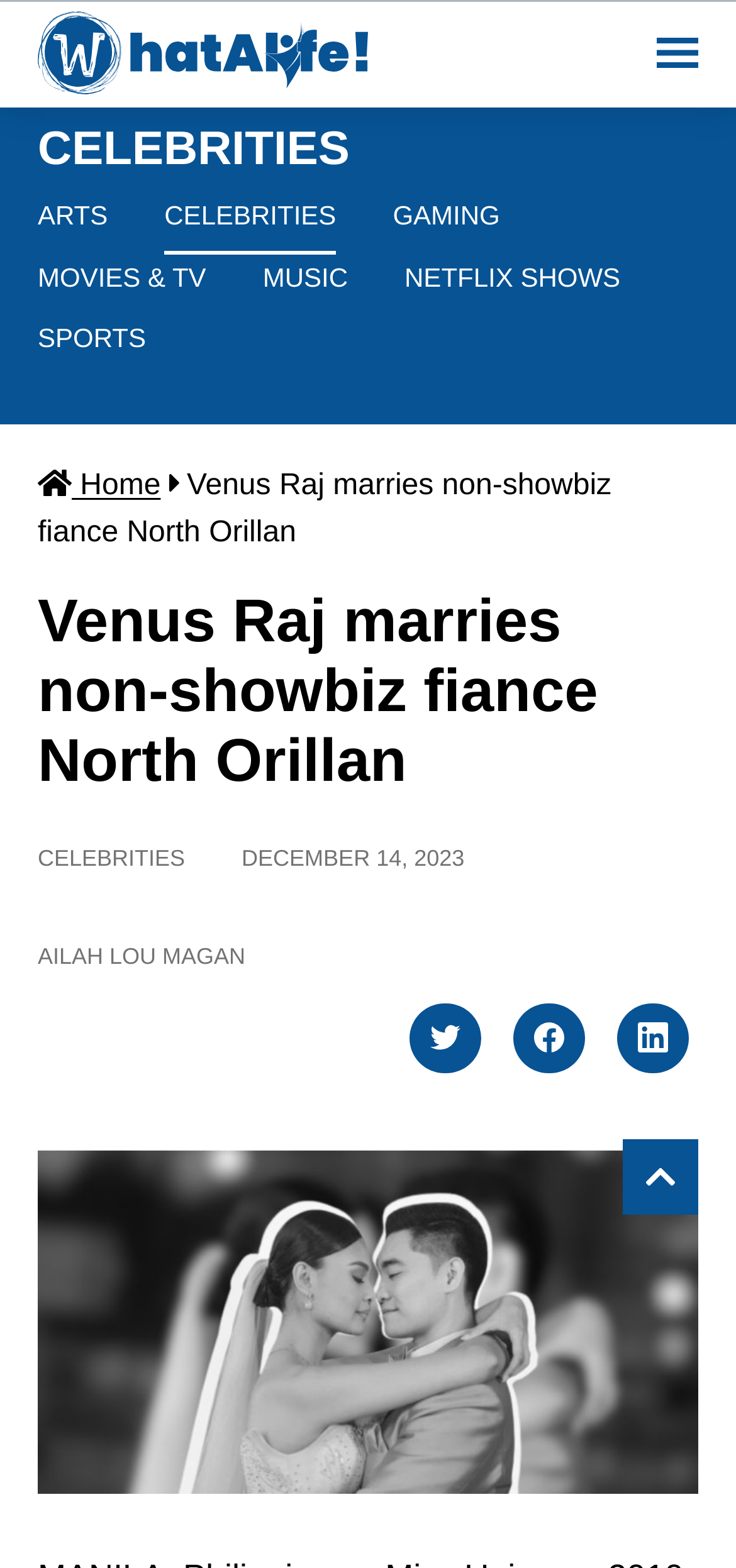Locate the UI element that matches the description Follow in the webpage screenshot. Return the bounding box coordinates in the format (top-left x, top-left y, bottom-right x, bottom-right y), with values ranging from 0 to 1.

None